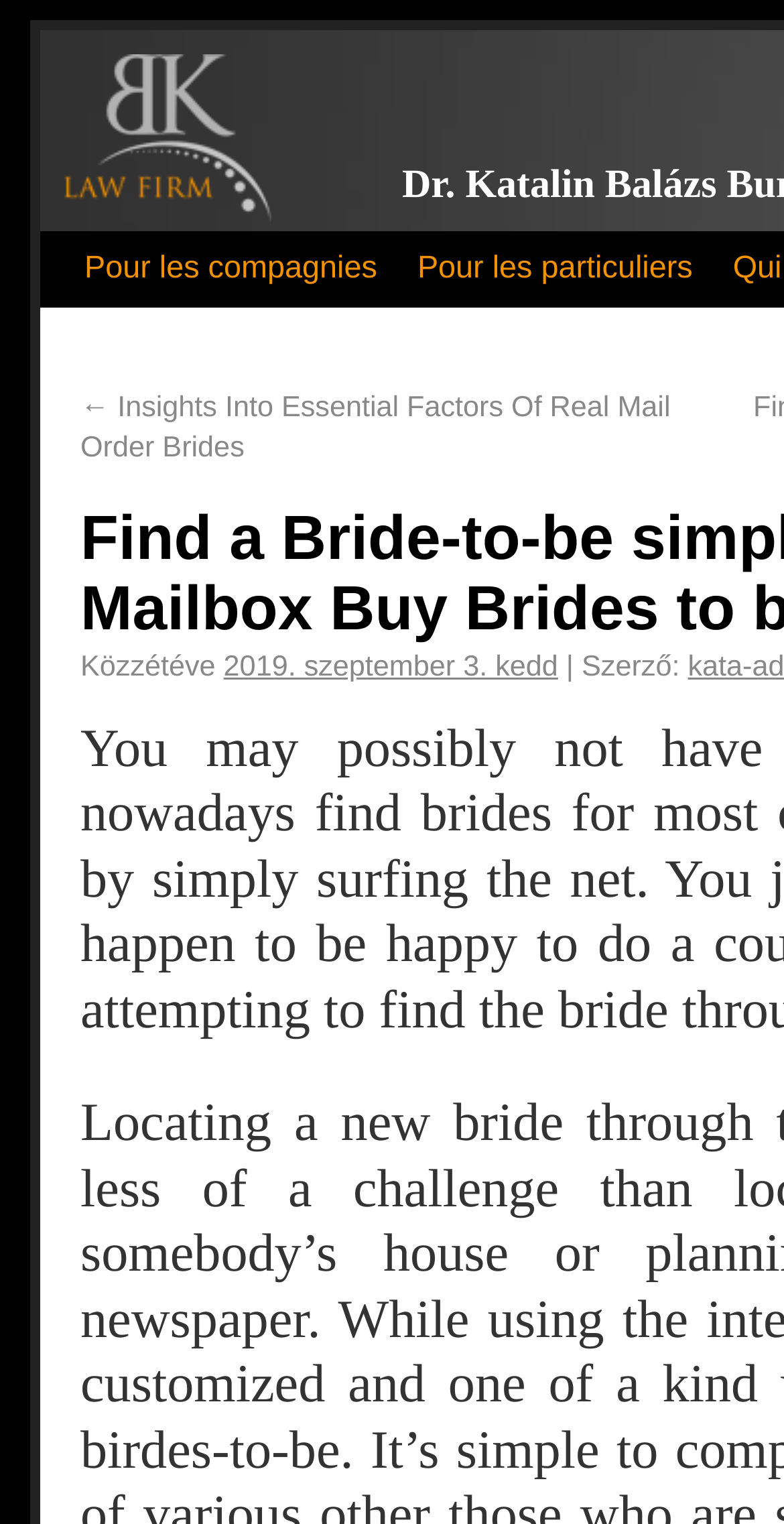What is the name of the law firm?
Use the image to give a comprehensive and detailed response to the question.

I found the name of the law firm by looking at the top of the webpage, where I saw a link with the text 'Dr. Katalin Balázs Bureau d'avocat'. This suggests that the law firm is named after Dr. Katalin Balázs.